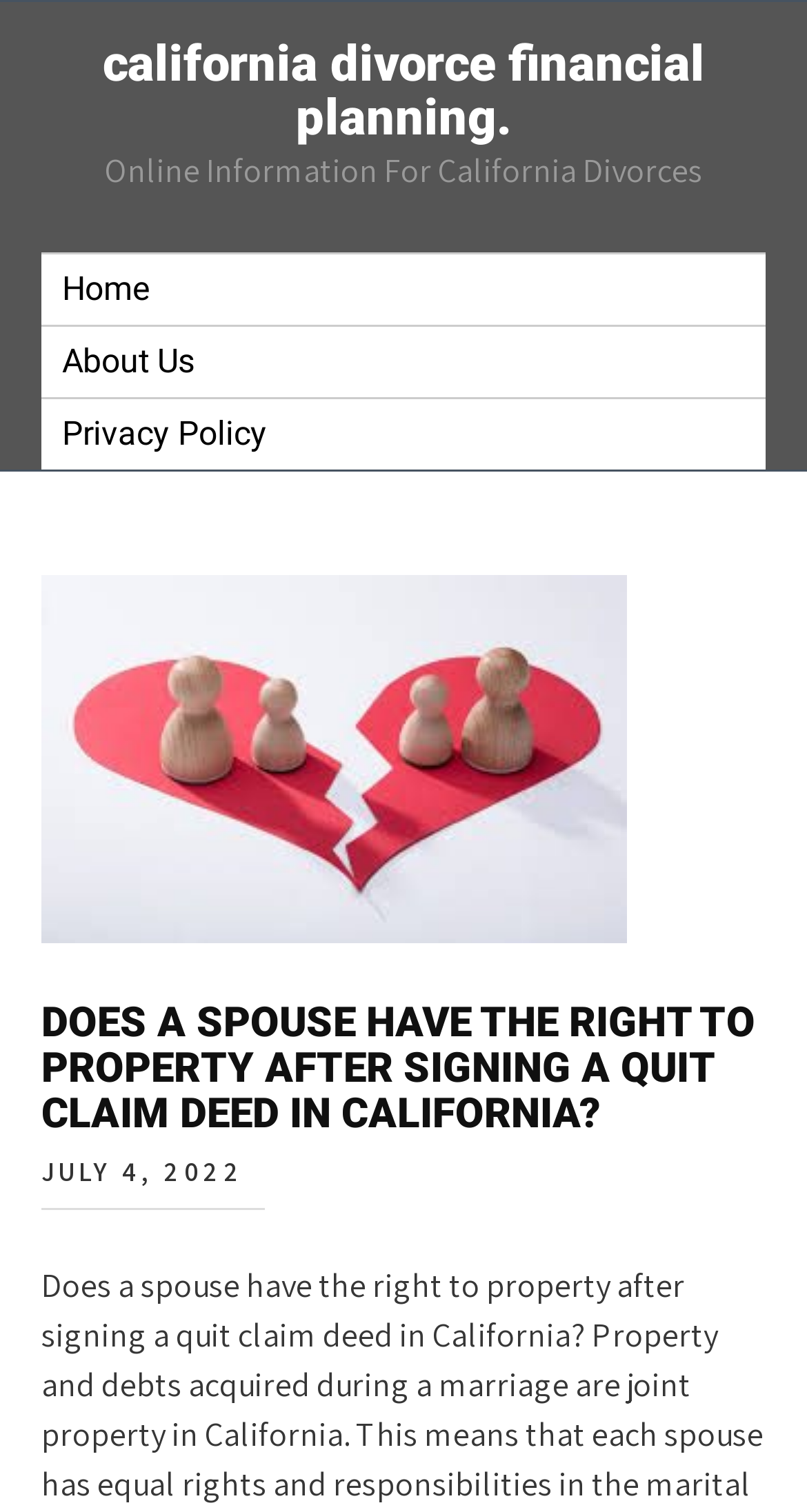What is the purpose of the link 'Home'?
Provide a detailed and extensive answer to the question.

I inferred the purpose of the link by its label 'Home', which is a common navigation element in websites that takes the user to the homepage.